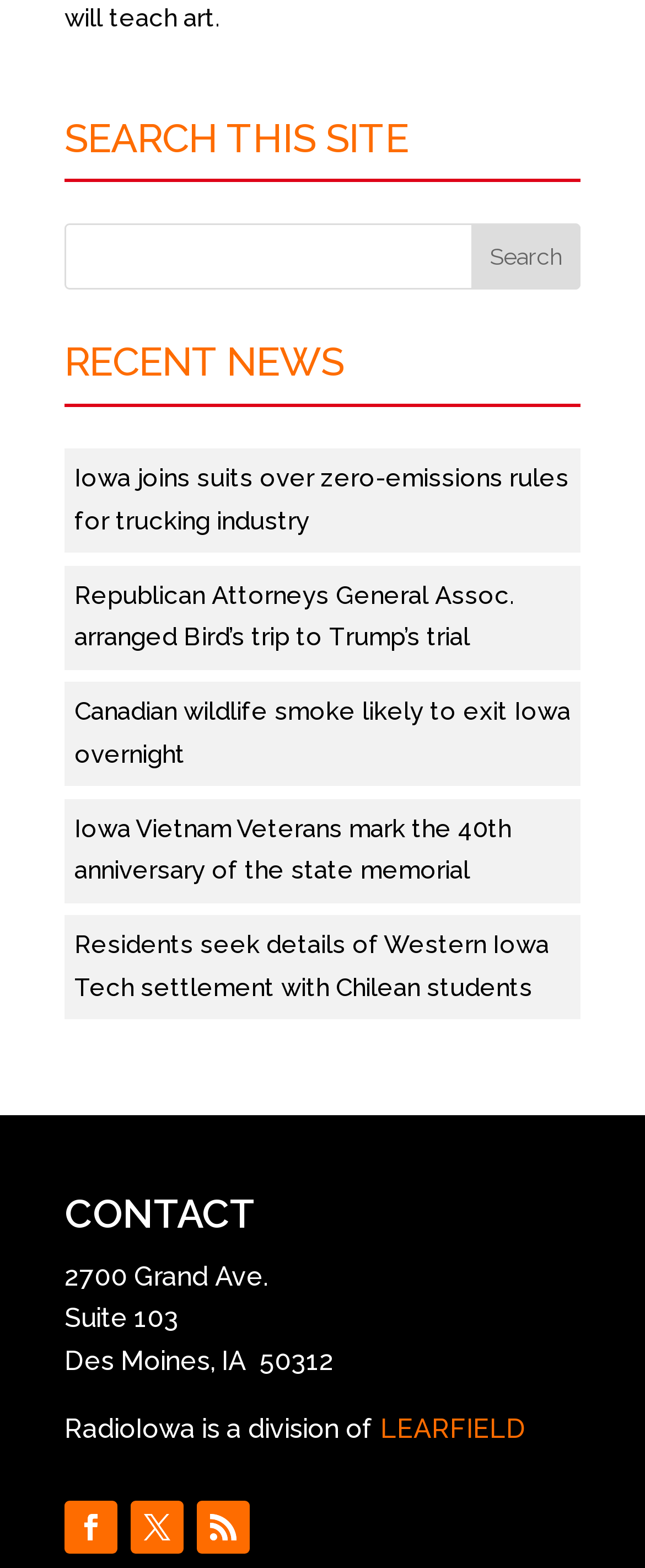Identify the bounding box coordinates of the section to be clicked to complete the task described by the following instruction: "Search for something on the site". The coordinates should be four float numbers between 0 and 1, formatted as [left, top, right, bottom].

[0.1, 0.143, 0.9, 0.185]